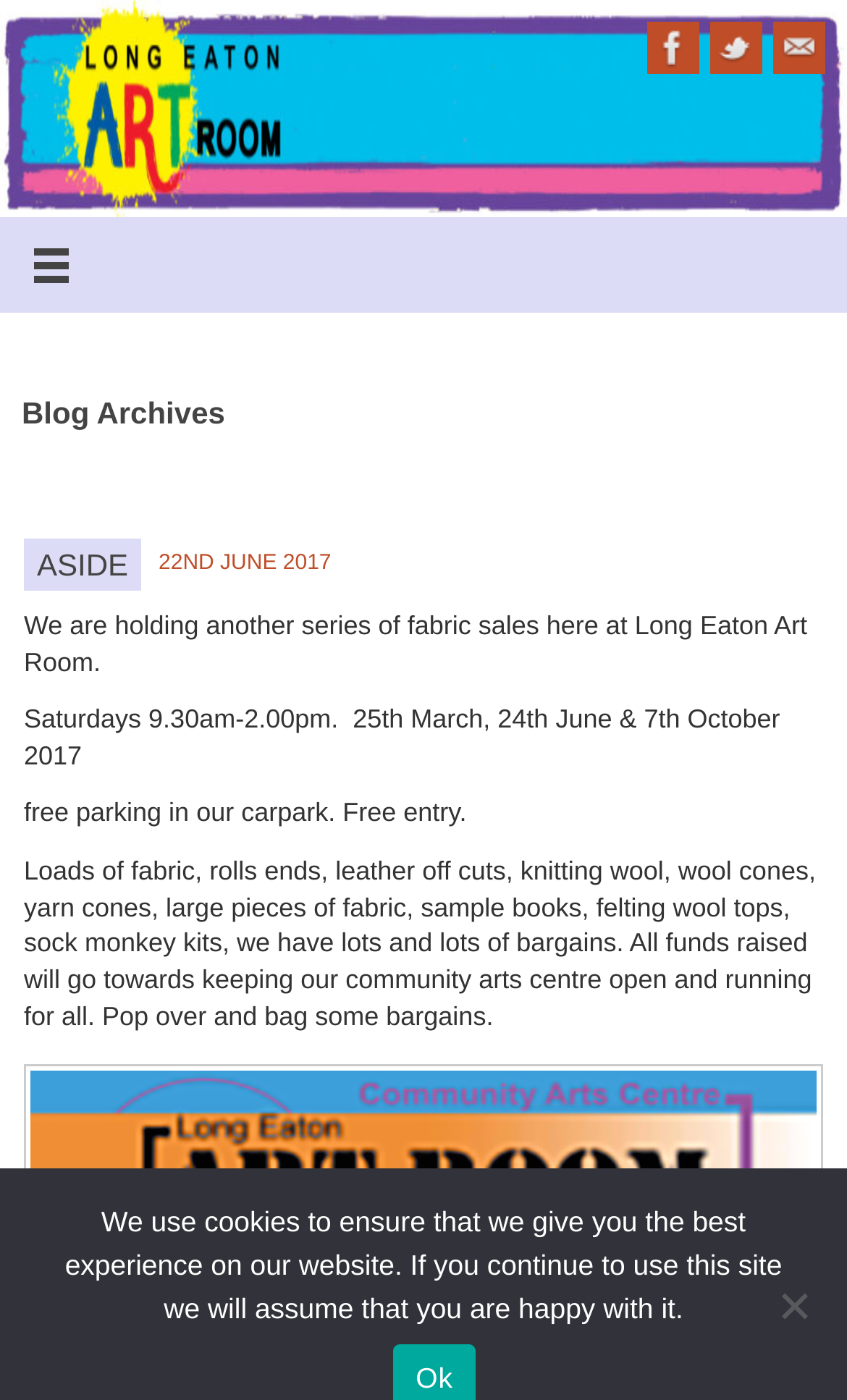Is parking available at the fabric sales?
Based on the image, give a one-word or short phrase answer.

Yes